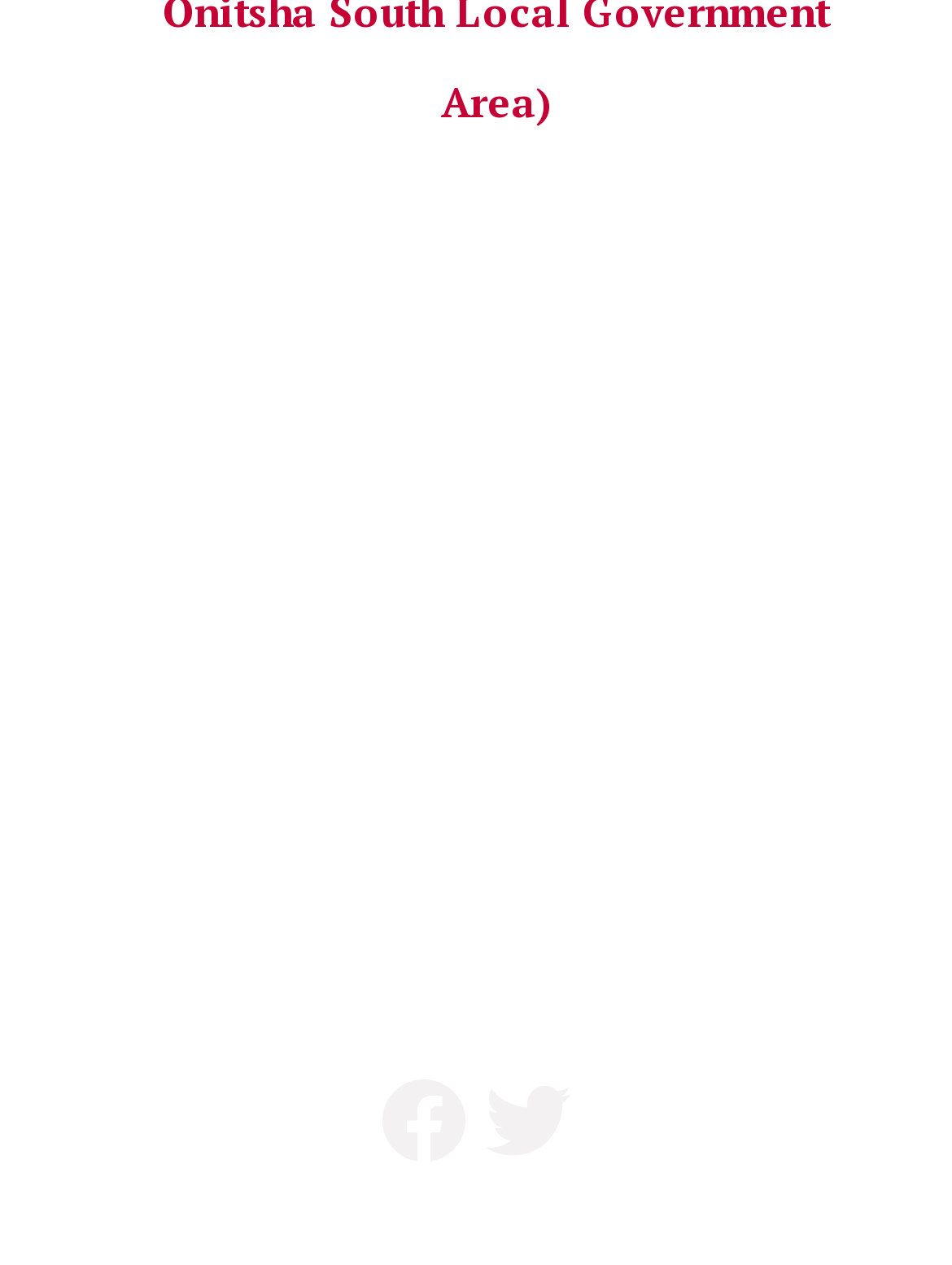Carefully examine the image and provide an in-depth answer to the question: How many social media platforms are linked?

At the bottom of the webpage, there are two social media links, one for Facebook and one for Twitter, which can be found by looking at the links 'Follow us on Facebook' and 'Follow us on Twitter'.